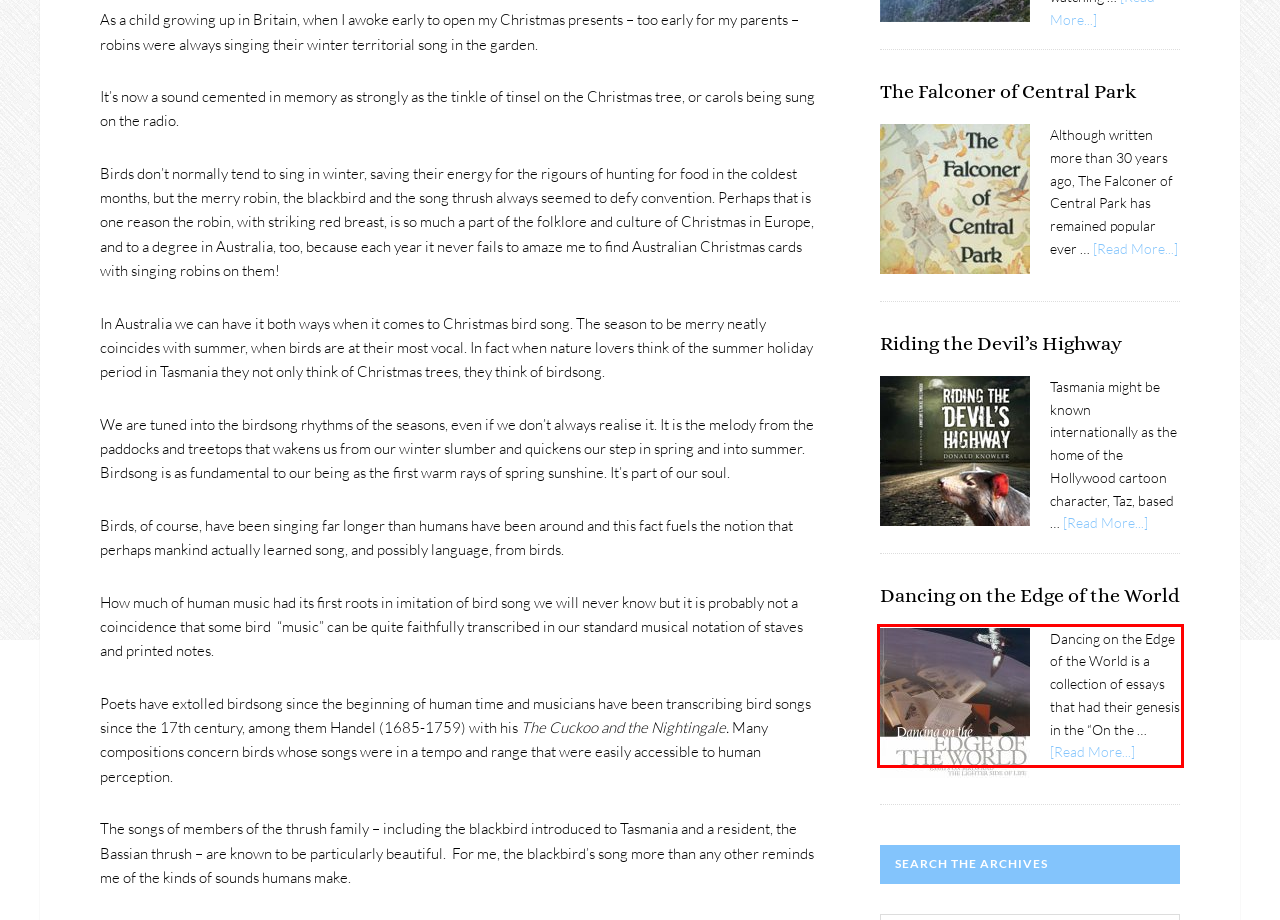Locate the red bounding box in the provided webpage screenshot and use OCR to determine the text content inside it.

Dancing on the Edge of the World is a collection of essays that had their genesis in the “On the … [Read More...]